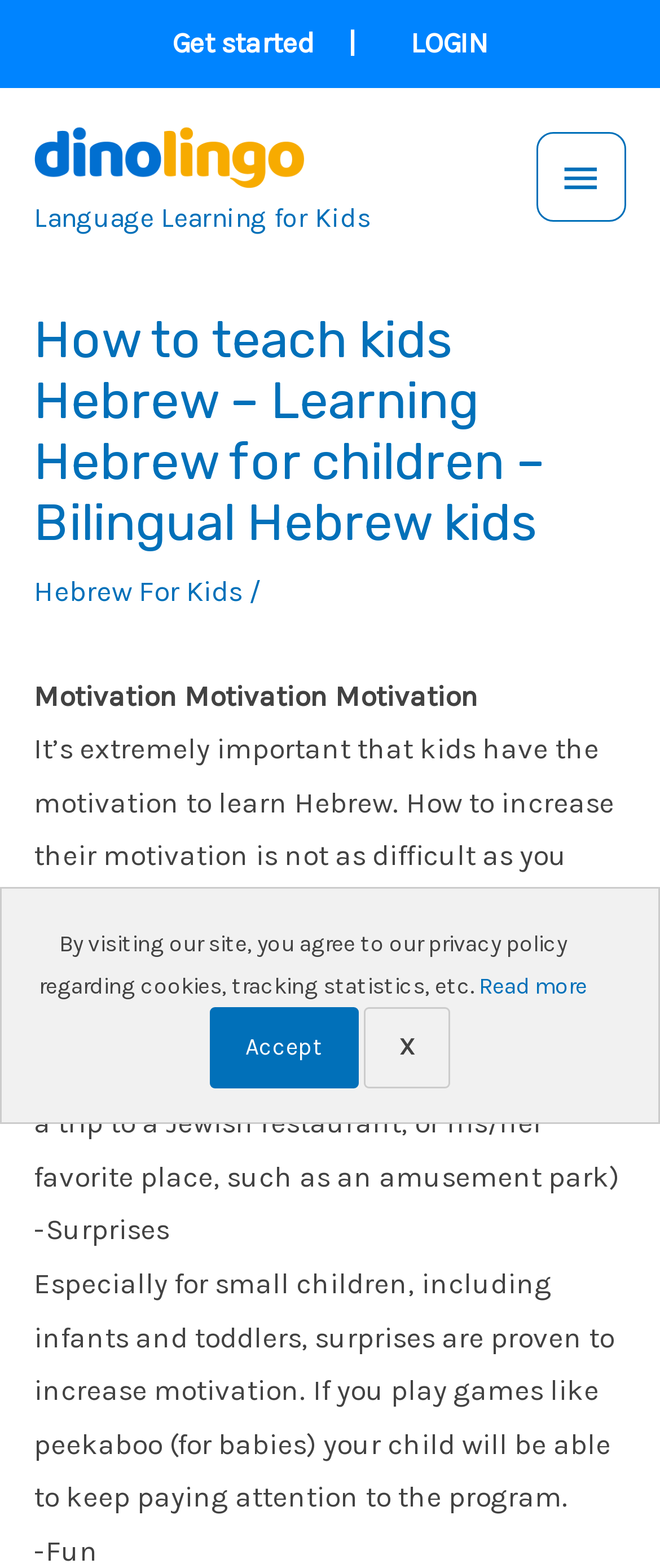Please locate the bounding box coordinates of the element that needs to be clicked to achieve the following instruction: "Click the 'Main Menu' button". The coordinates should be four float numbers between 0 and 1, i.e., [left, top, right, bottom].

[0.812, 0.084, 0.949, 0.142]